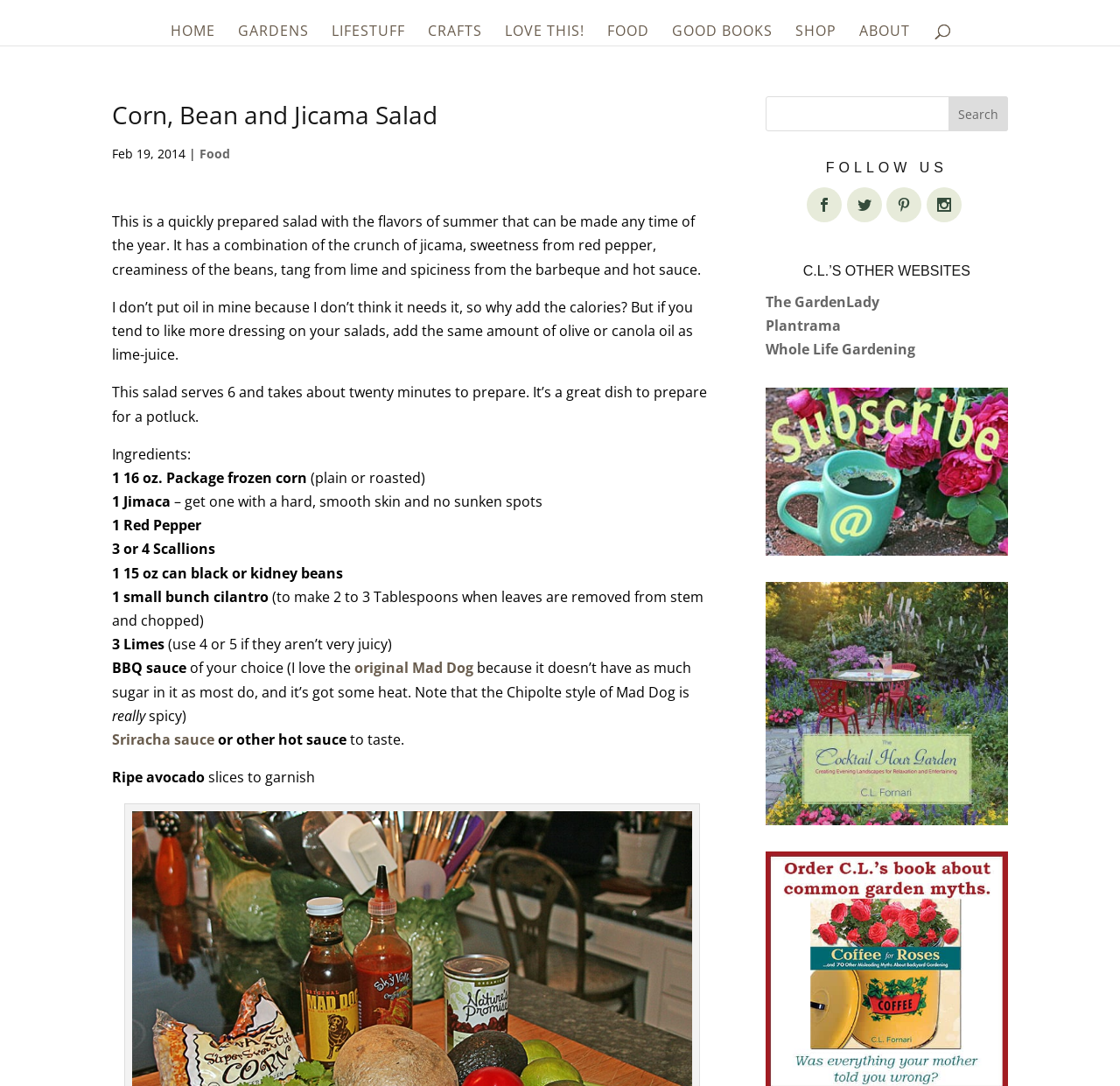Locate the bounding box coordinates of the clickable region necessary to complete the following instruction: "Click on the 'HOME' link". Provide the coordinates in the format of four float numbers between 0 and 1, i.e., [left, top, right, bottom].

[0.152, 0.023, 0.192, 0.042]